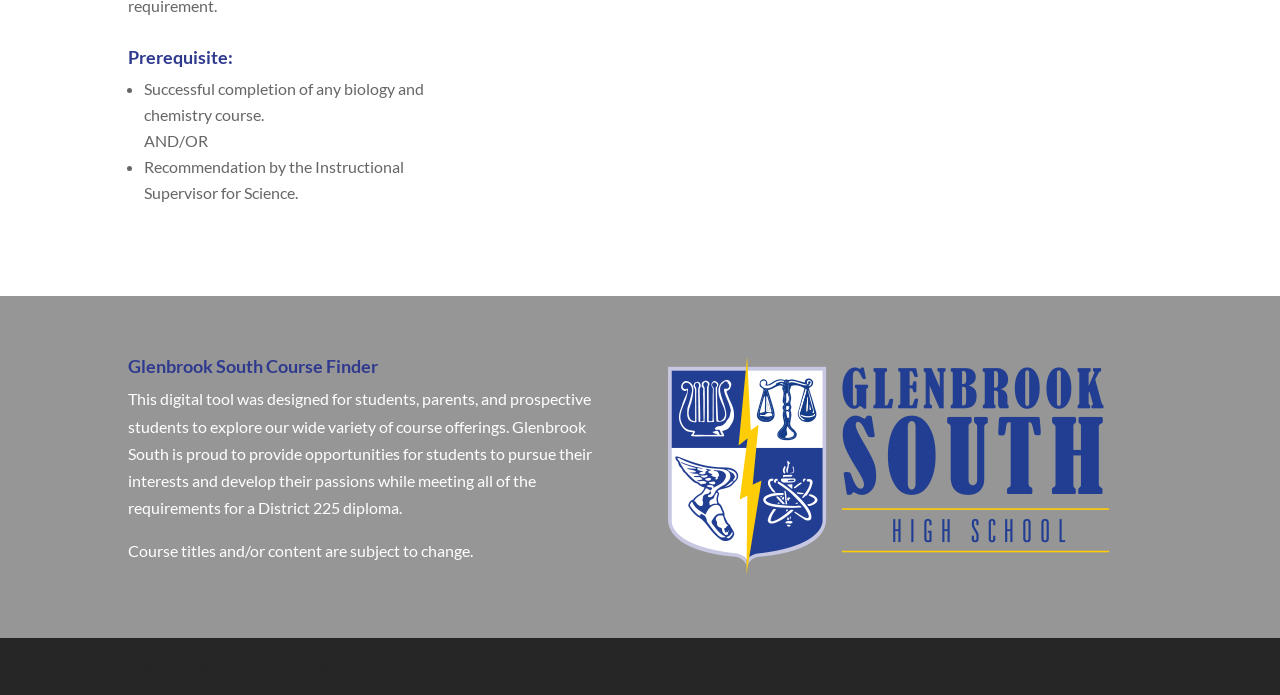Bounding box coordinates are specified in the format (top-left x, top-left y, bottom-right x, bottom-right y). All values are floating point numbers bounded between 0 and 1. Please provide the bounding box coordinate of the region this sentence describes: Elegant Themes

[0.145, 0.95, 0.199, 0.967]